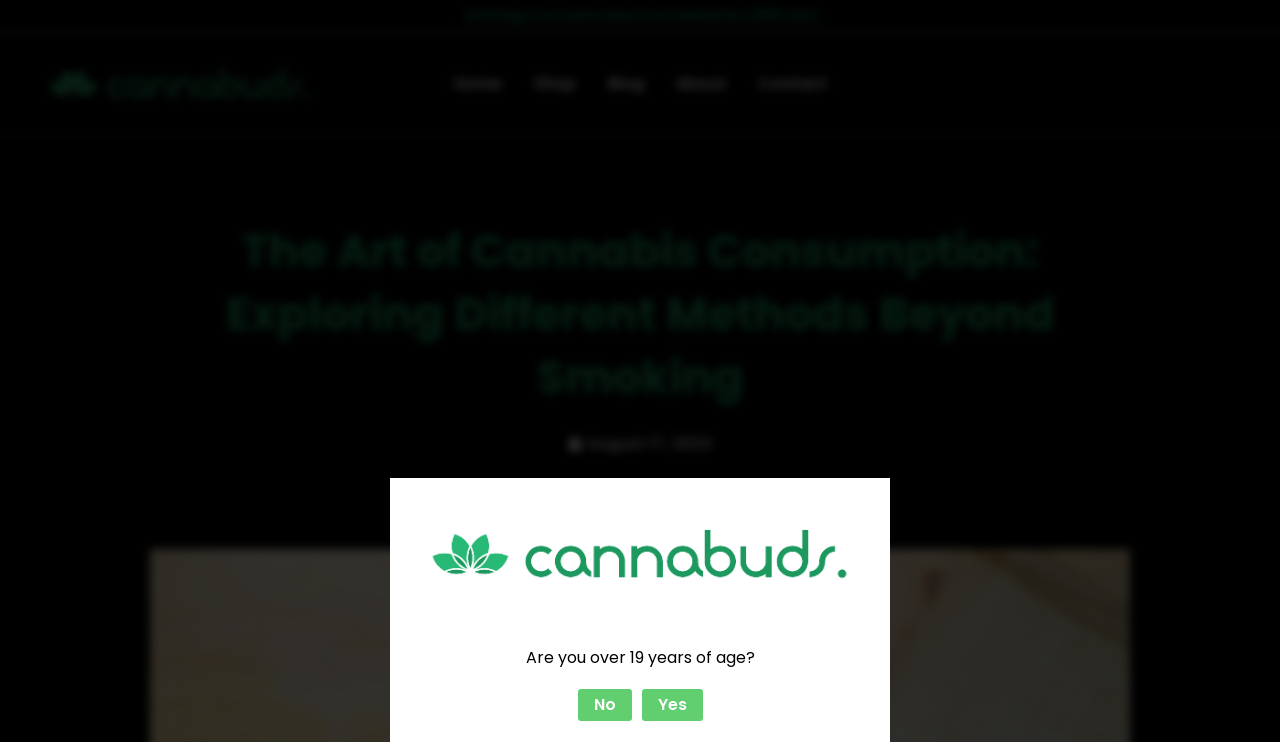What is the name of the cannabis dispensary?
Provide a fully detailed and comprehensive answer to the question.

The image element at the top of the page has the text 'Cannabuds' which is likely the name of the cannabis dispensary.